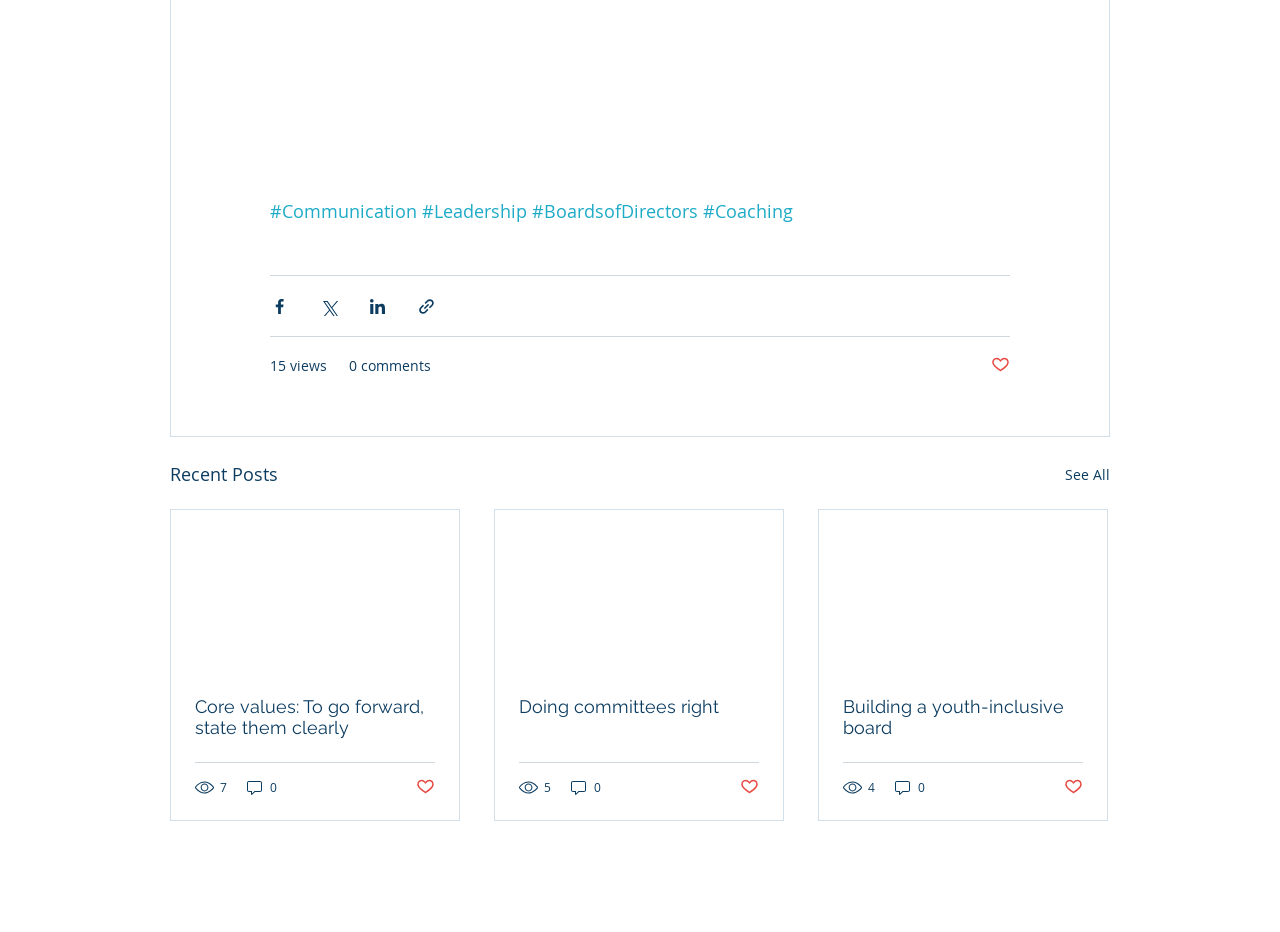Given the element description Building a youth-inclusive board, identify the bounding box coordinates for the UI element on the webpage screenshot. The format should be (top-left x, top-left y, bottom-right x, bottom-right y), with values between 0 and 1.

[0.659, 0.747, 0.846, 0.792]